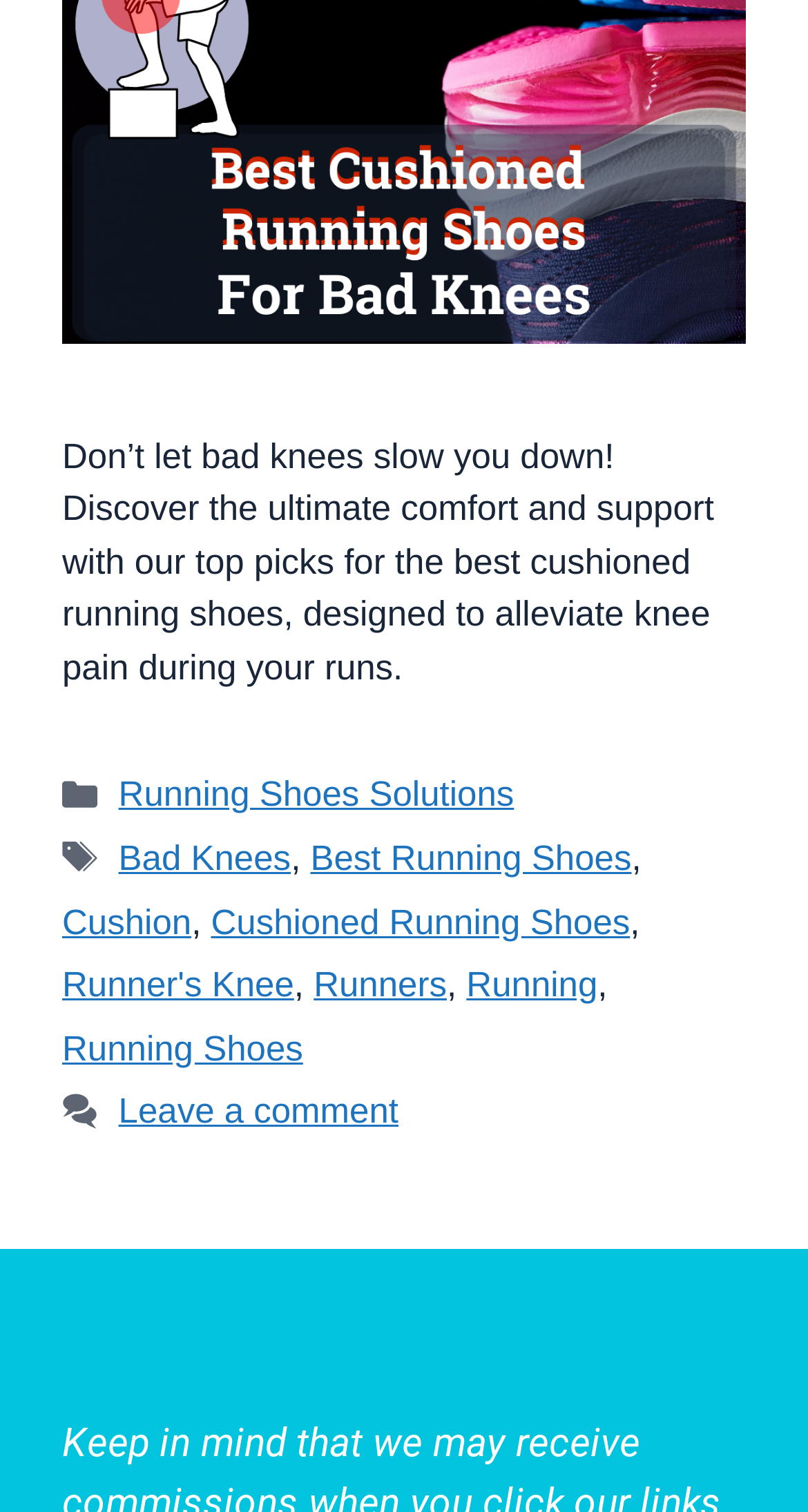Determine the bounding box for the HTML element described here: "Last edited 4 years ago". The coordinates should be given as [left, top, right, bottom] with each number being a float between 0 and 1.

None